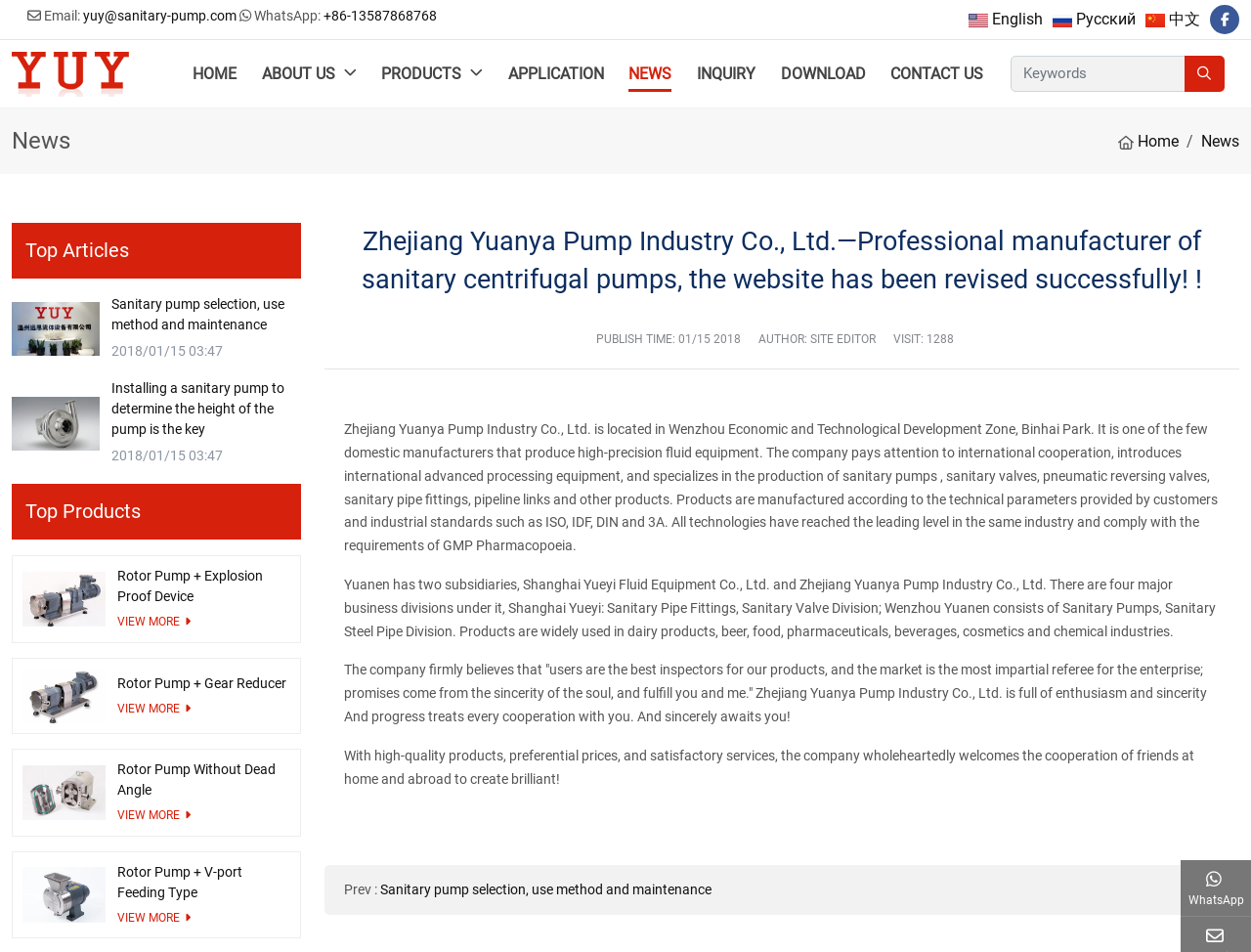What is the company's main product?
Based on the screenshot, provide your answer in one word or phrase.

Sanitary pumps